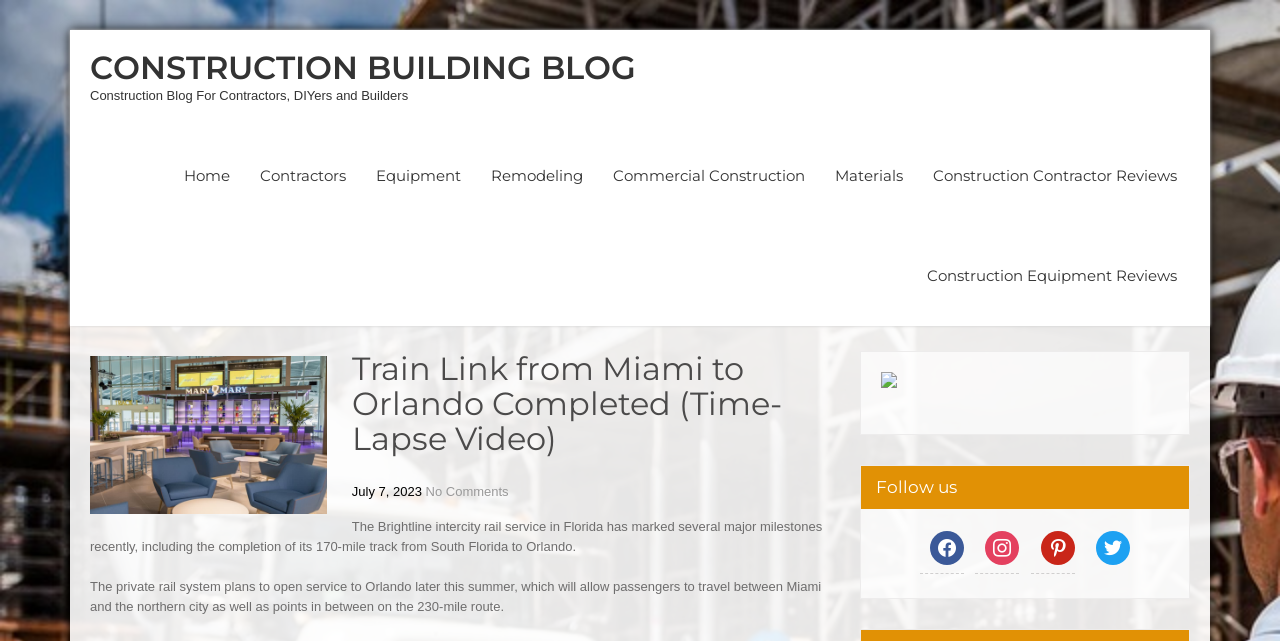Pinpoint the bounding box coordinates of the element that must be clicked to accomplish the following instruction: "View the time-lapse video". The coordinates should be in the format of four float numbers between 0 and 1, i.e., [left, top, right, bottom].

[0.688, 0.587, 0.701, 0.61]